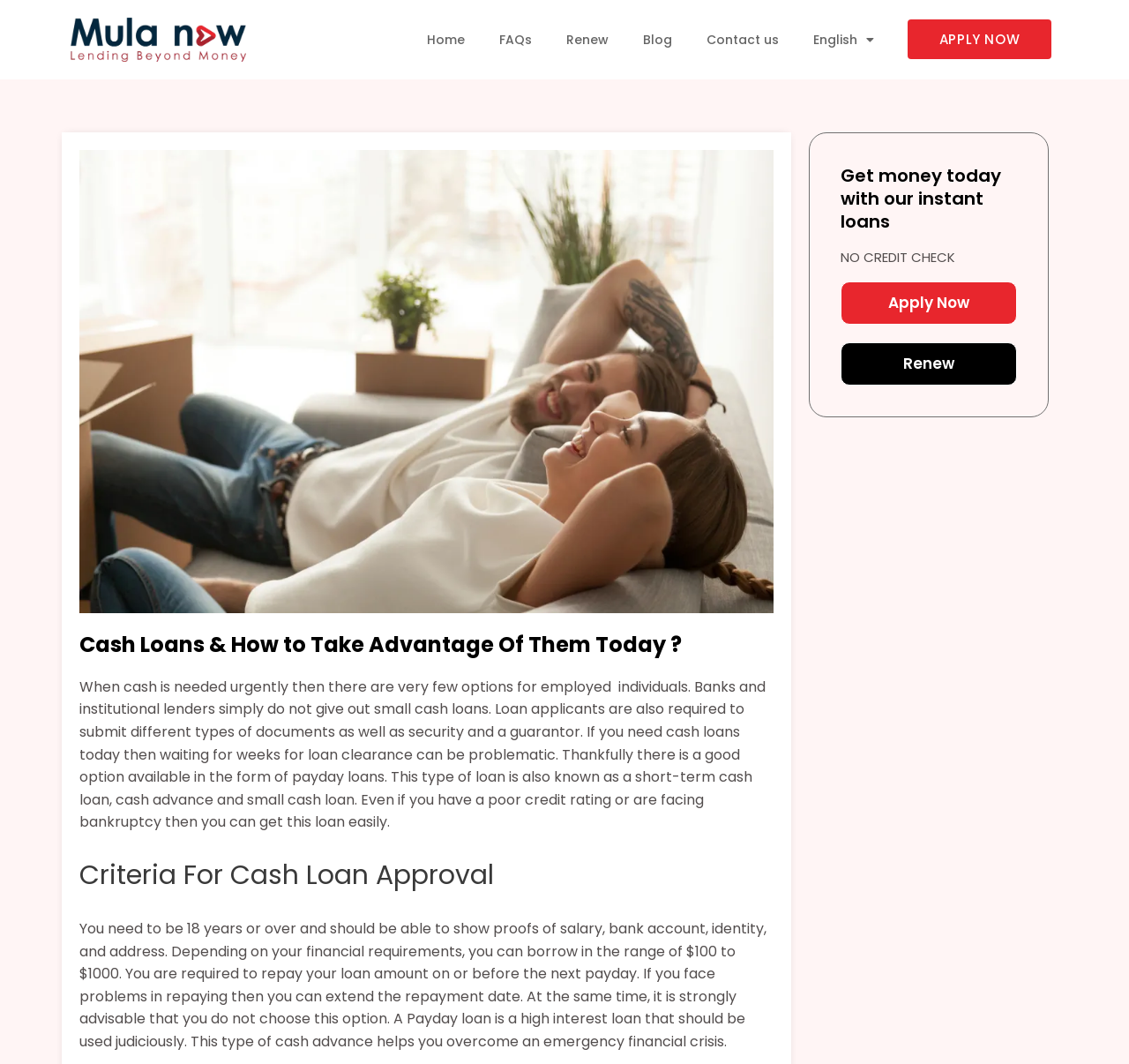What is the repayment period for the loan? Look at the image and give a one-word or short phrase answer.

Next payday